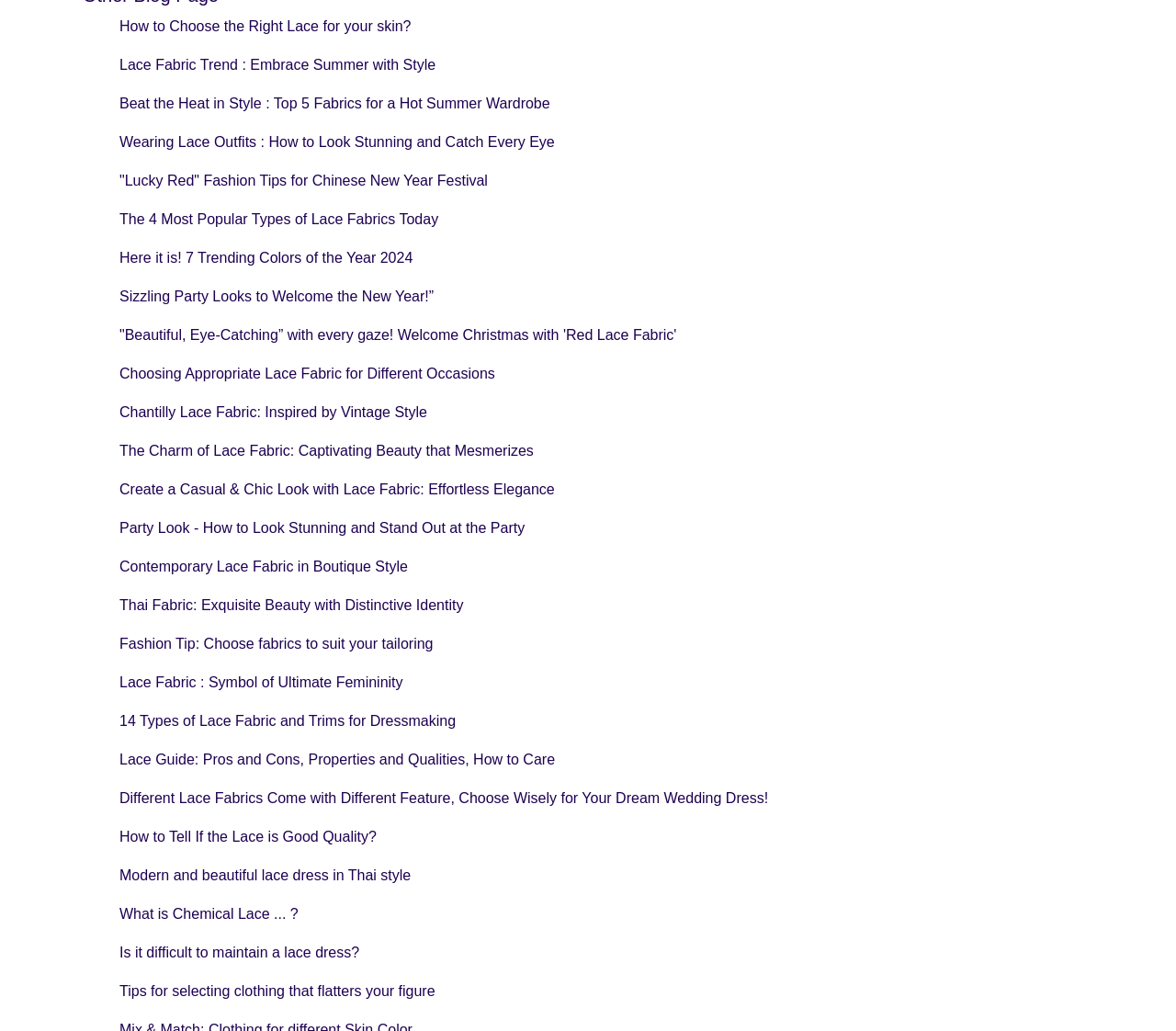Please specify the bounding box coordinates of the clickable section necessary to execute the following command: "View the blog post about choosing the right lace for your skin".

[0.102, 0.739, 0.93, 0.776]